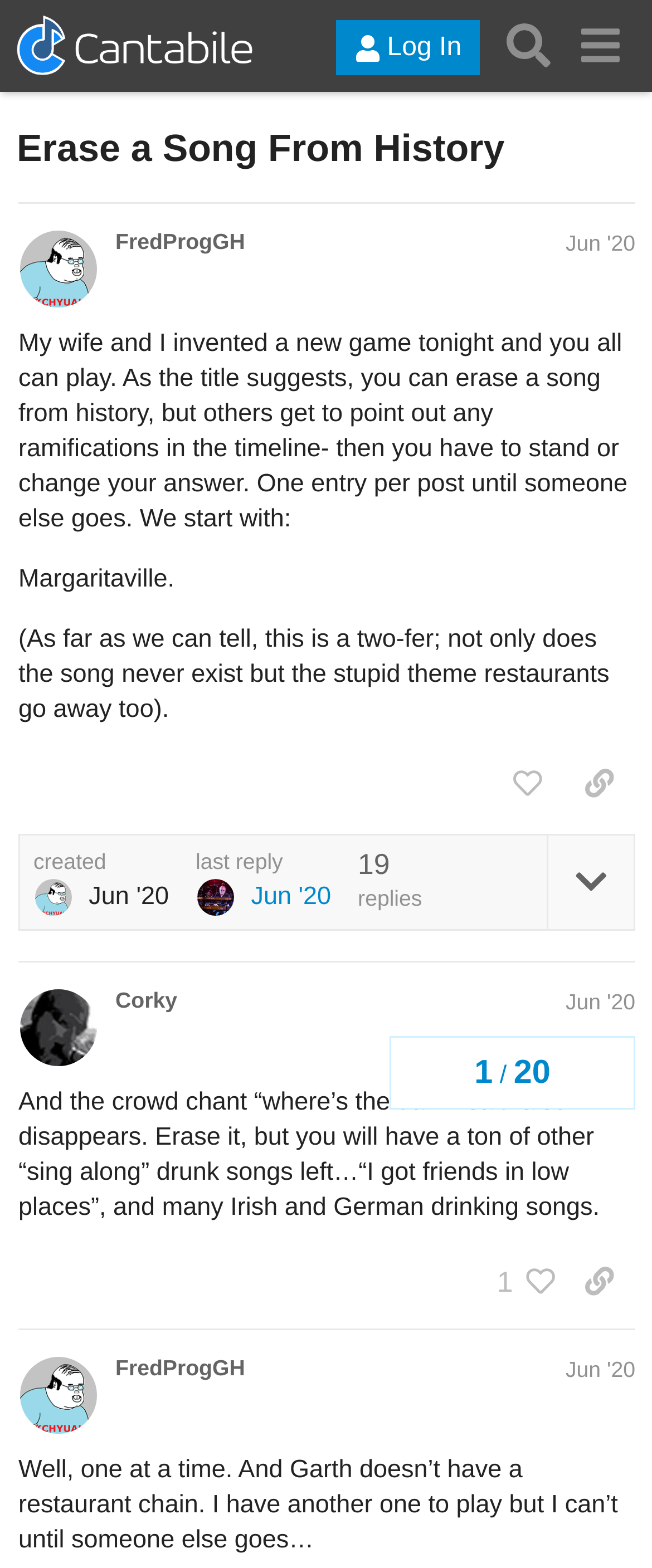Kindly determine the bounding box coordinates of the area that needs to be clicked to fulfill this instruction: "Like the first post".

[0.753, 0.48, 0.864, 0.521]